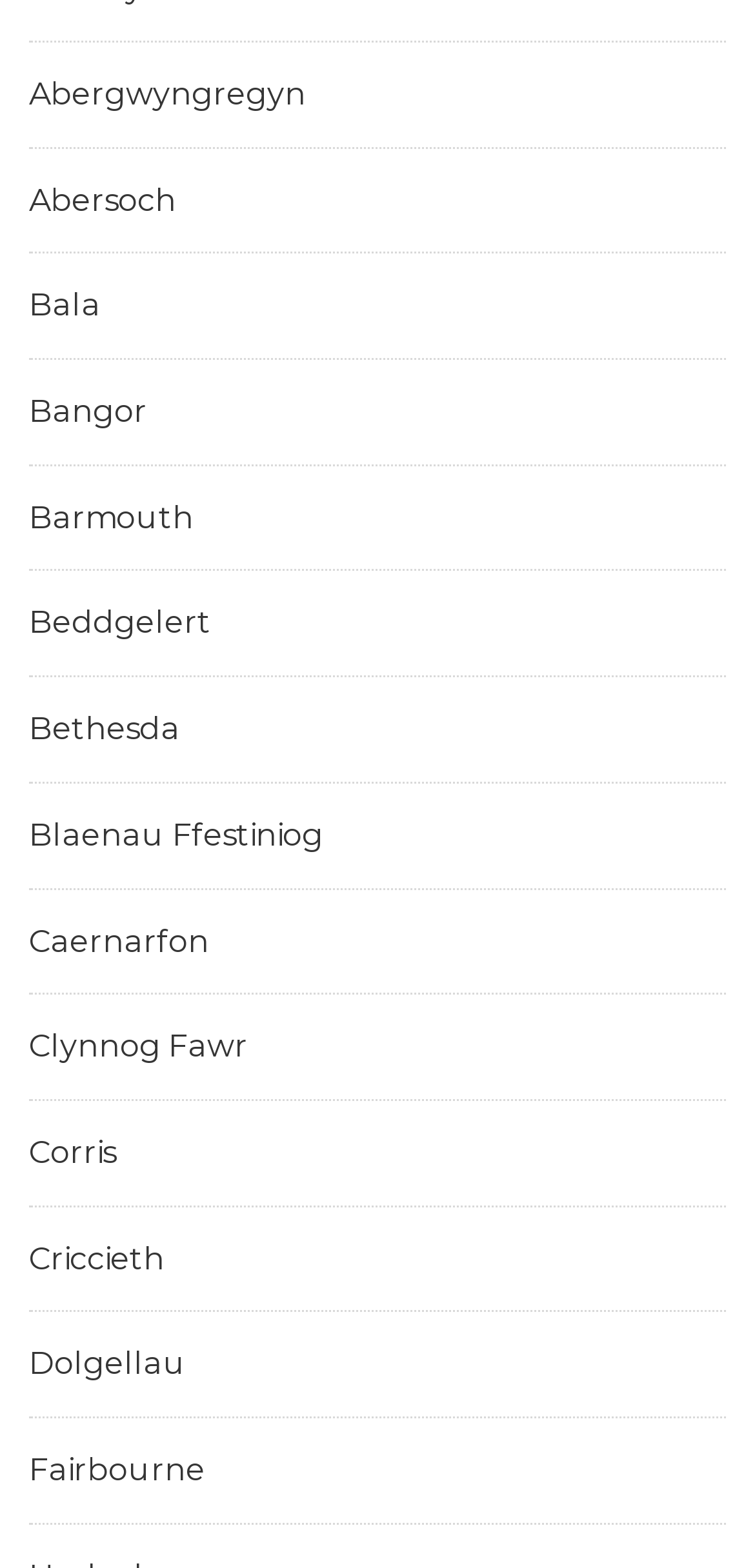Locate the bounding box of the UI element described by: "Blaenau Ffestiniog" in the given webpage screenshot.

[0.038, 0.521, 0.428, 0.544]